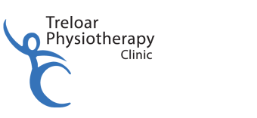Use one word or a short phrase to answer the question provided: 
What is prominently displayed above the word 'Clinic'?

Treloar Physiotherapy